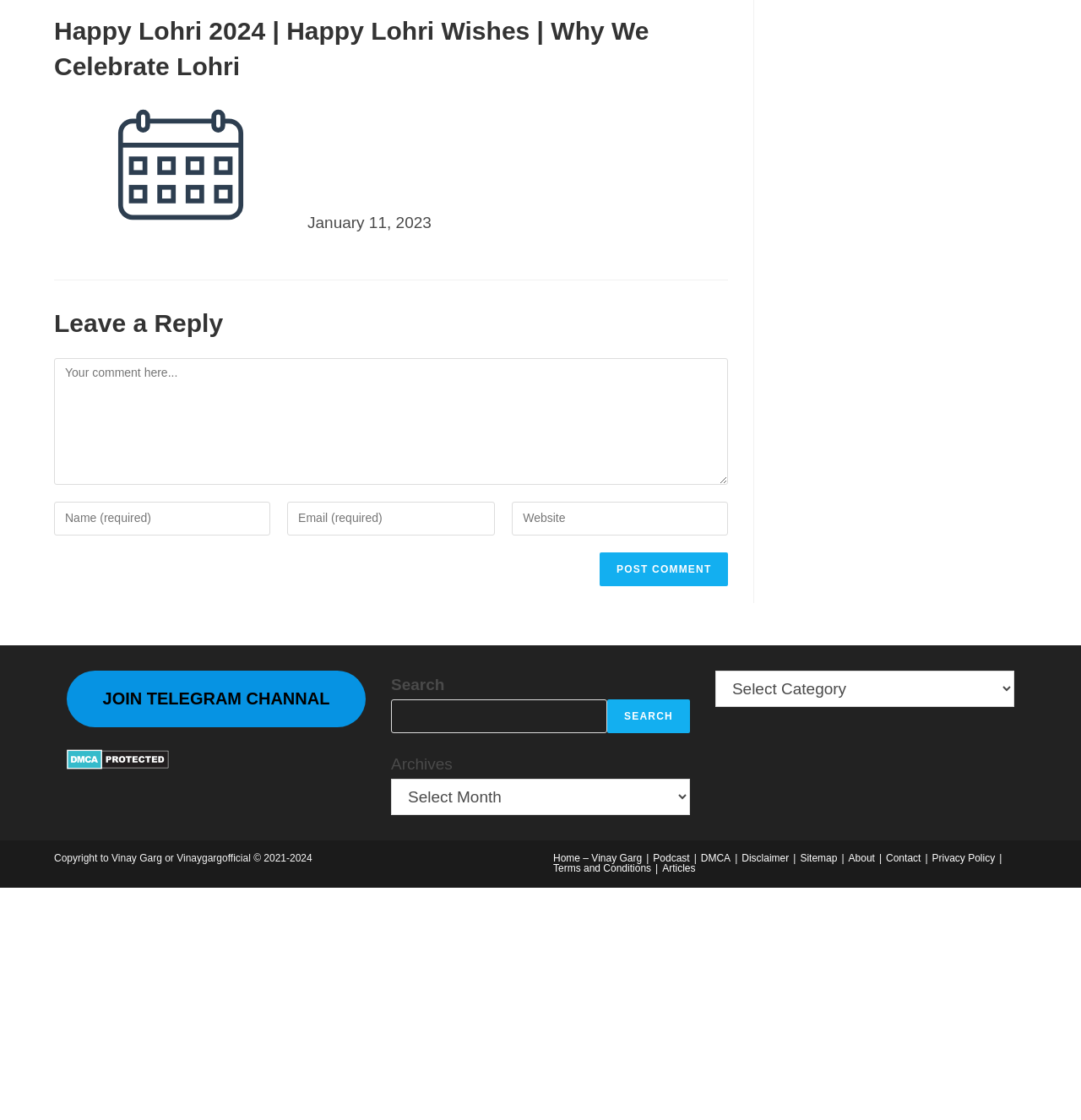Could you provide the bounding box coordinates for the portion of the screen to click to complete this instruction: "Click on the Voki link"?

None